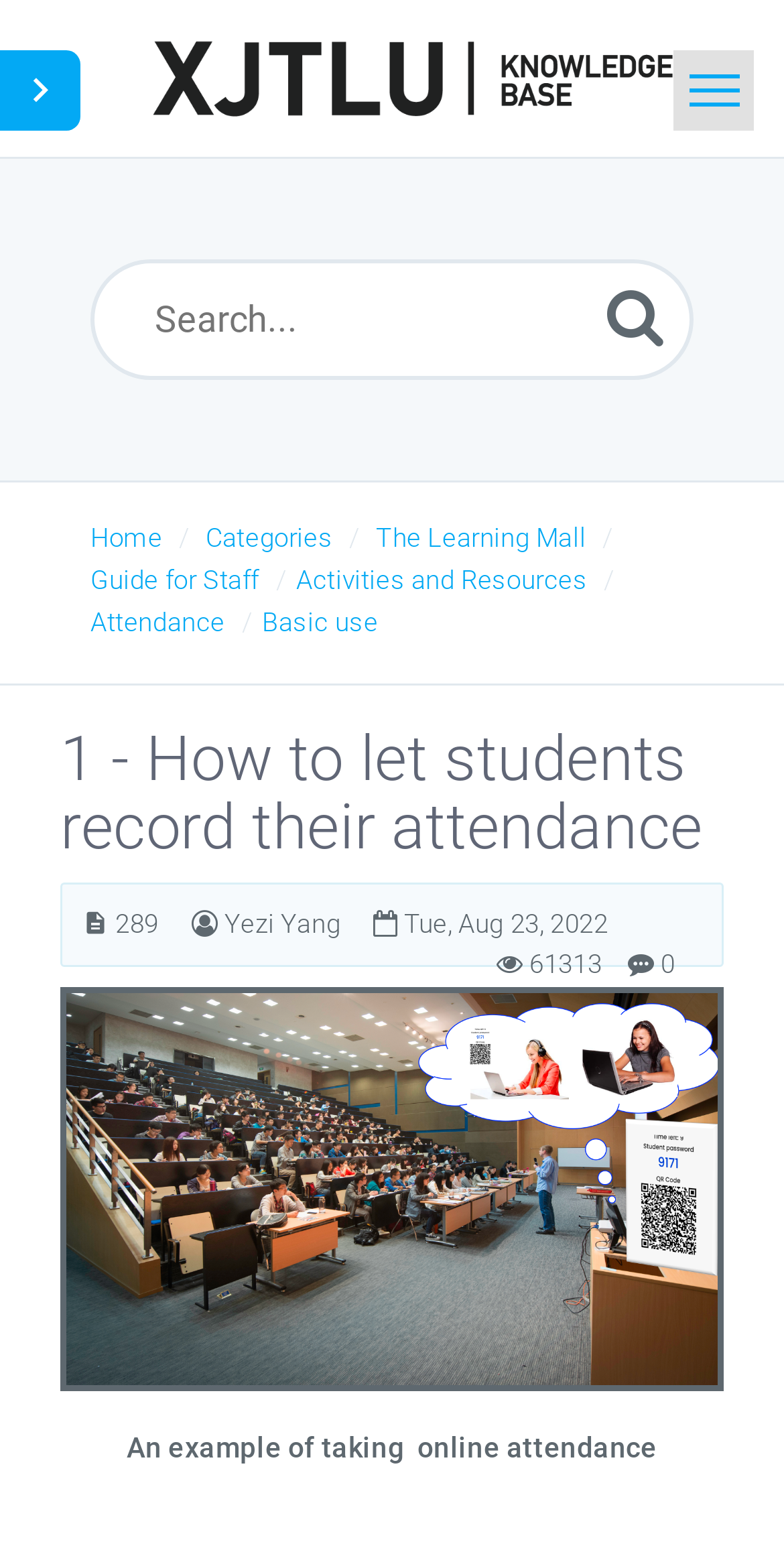Please identify the bounding box coordinates of the element's region that needs to be clicked to fulfill the following instruction: "Search for something". The bounding box coordinates should consist of four float numbers between 0 and 1, i.e., [left, top, right, bottom].

[0.115, 0.167, 0.885, 0.244]